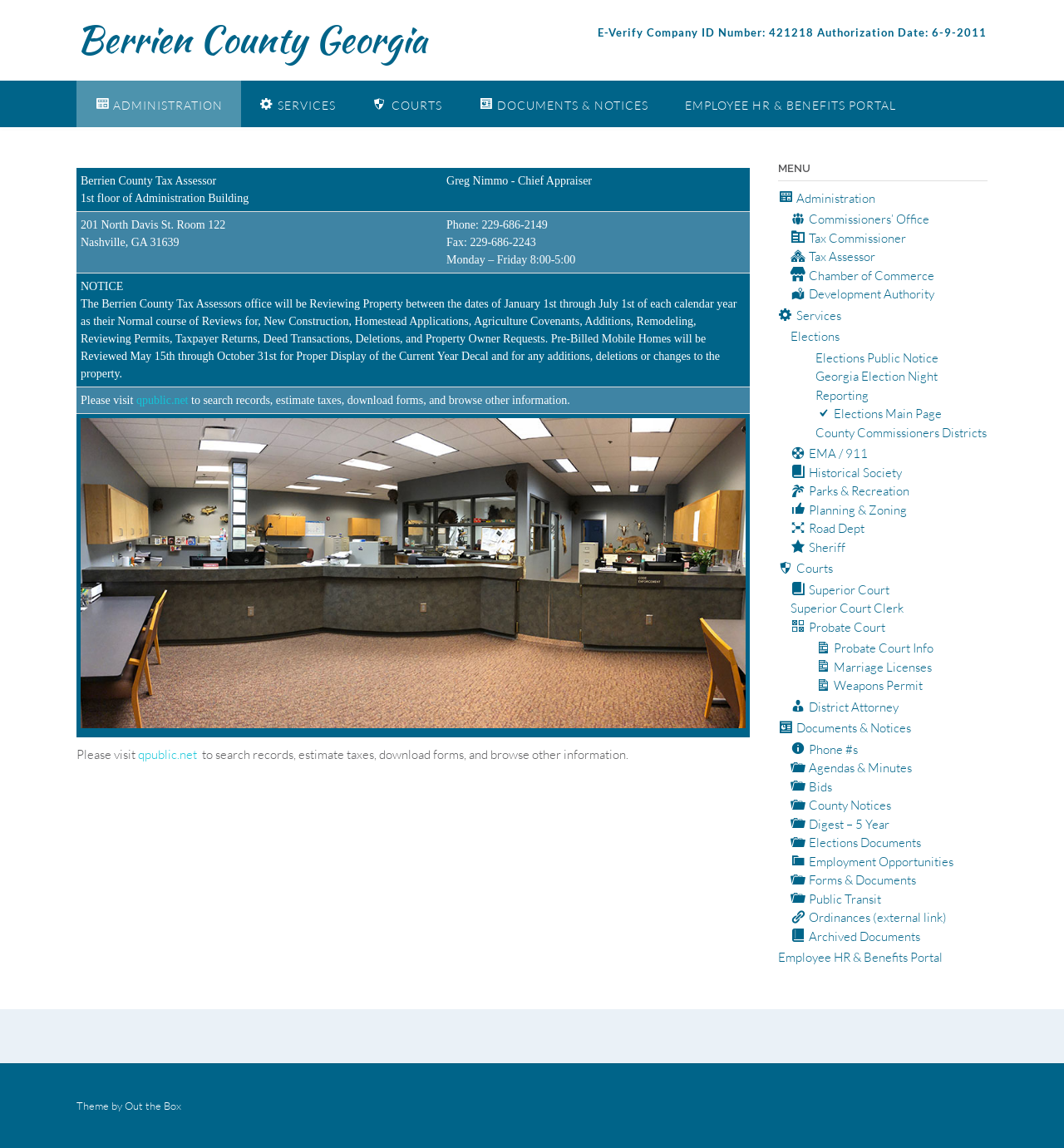Please determine the bounding box coordinates of the element's region to click in order to carry out the following instruction: "Check DOCUMENTS & NOTICES". The coordinates should be four float numbers between 0 and 1, i.e., [left, top, right, bottom].

[0.432, 0.07, 0.626, 0.11]